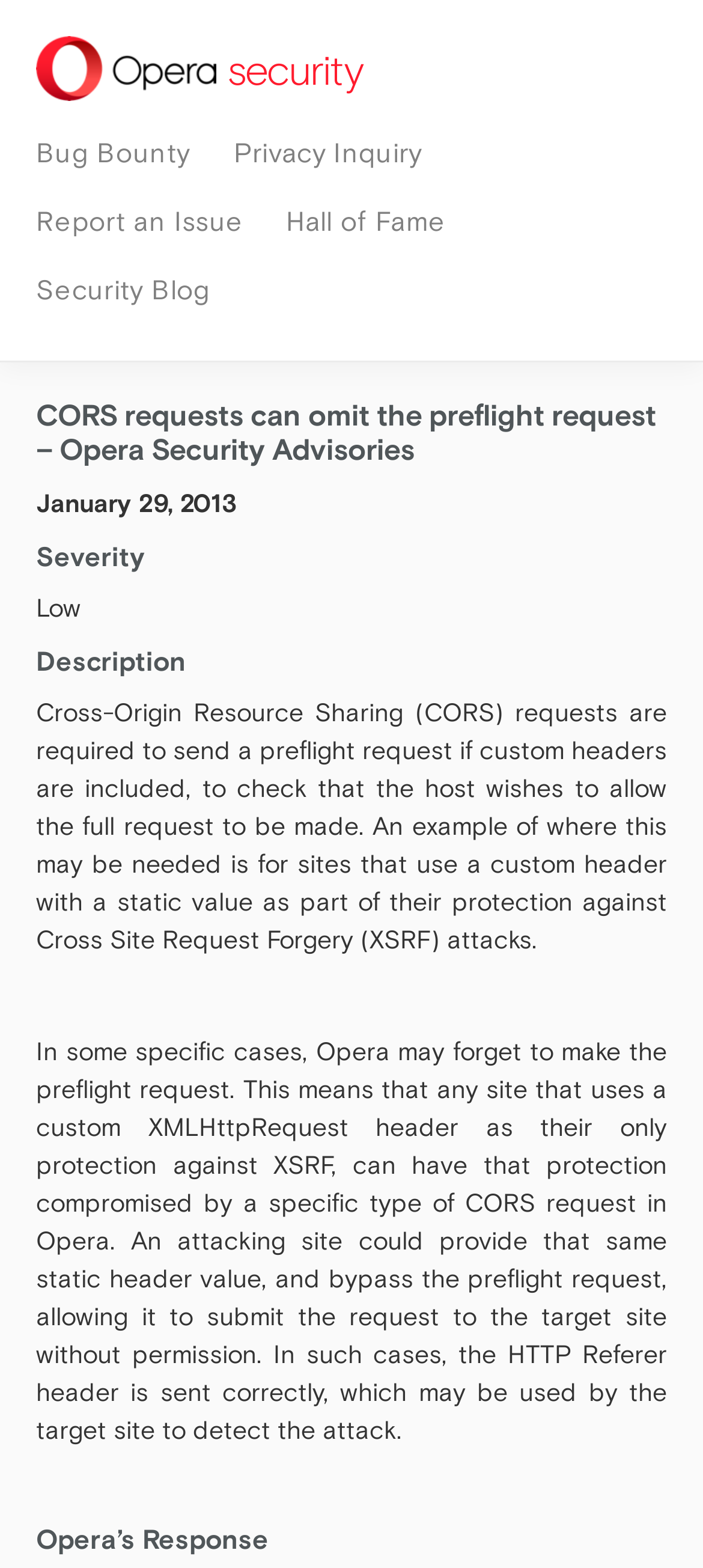Identify and extract the main heading of the webpage.

CORS requests can omit the preflight request – Opera Security Advisories